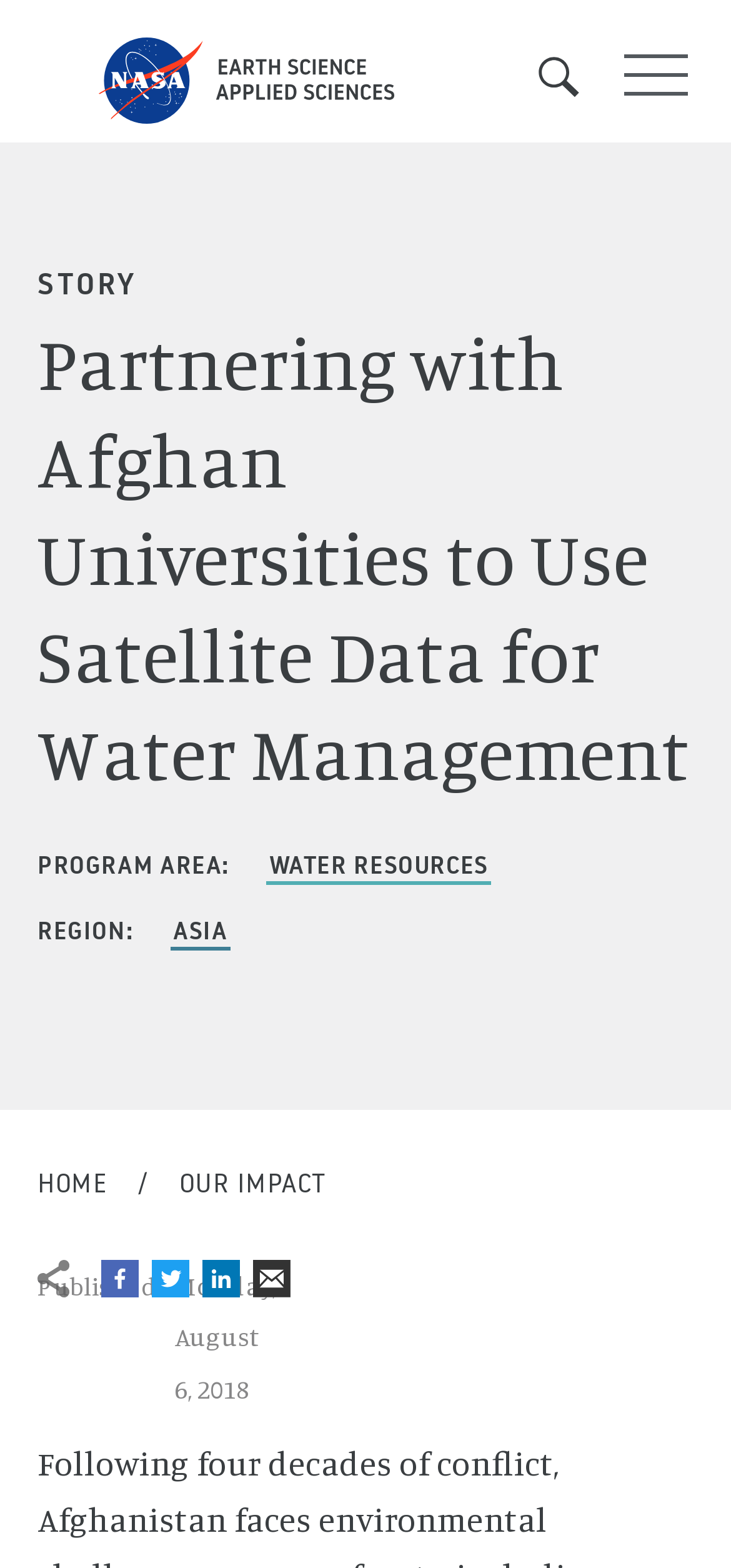Please determine the bounding box coordinates of the section I need to click to accomplish this instruction: "go to home page".

[0.051, 0.024, 0.949, 0.079]